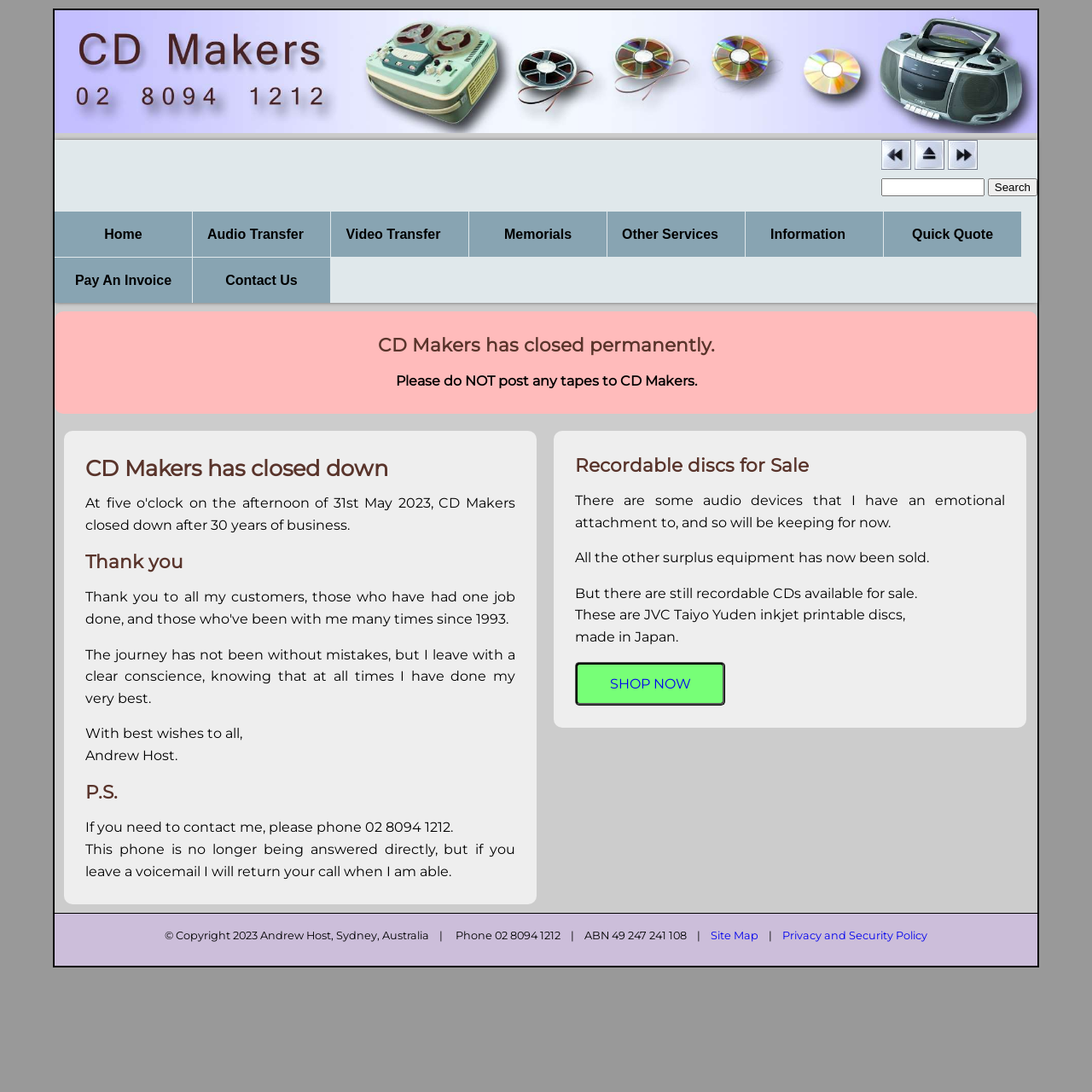What is the name of the owner of CD Makers?
Based on the image, give a concise answer in the form of a single word or short phrase.

Andrew Host